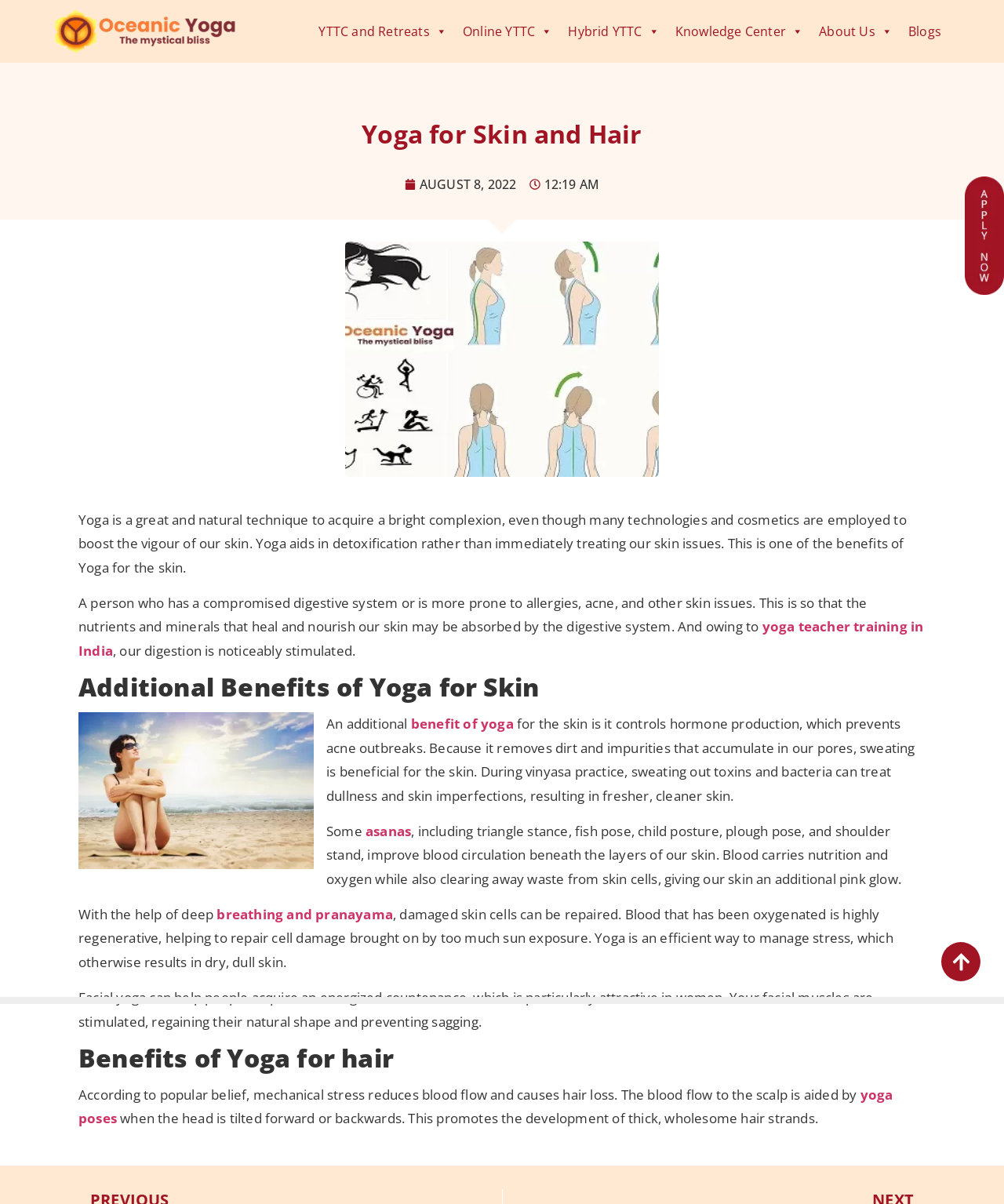What is the effect of mechanical stress on hair loss?
Answer briefly with a single word or phrase based on the image.

Reduces blood flow